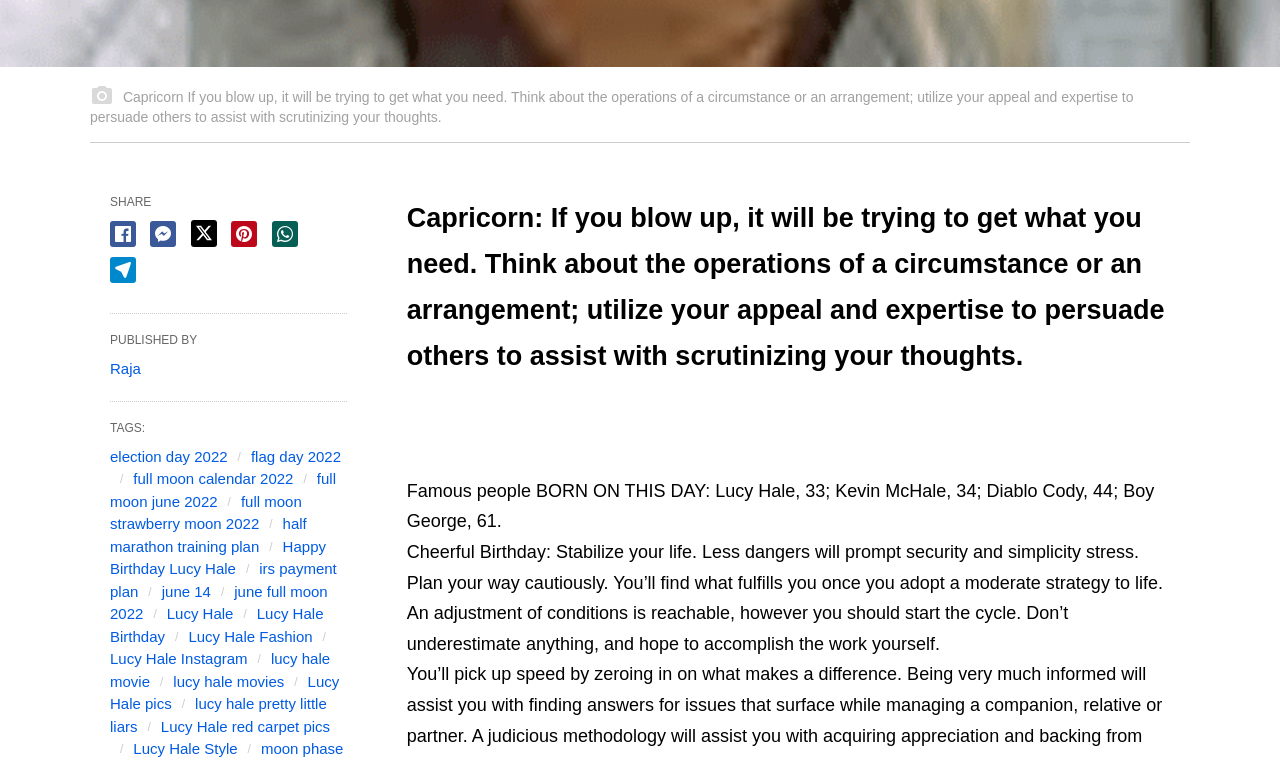Indicate the bounding box coordinates of the element that must be clicked to execute the instruction: "View full moon calendar 2022". The coordinates should be given as four float numbers between 0 and 1, i.e., [left, top, right, bottom].

[0.104, 0.621, 0.229, 0.643]